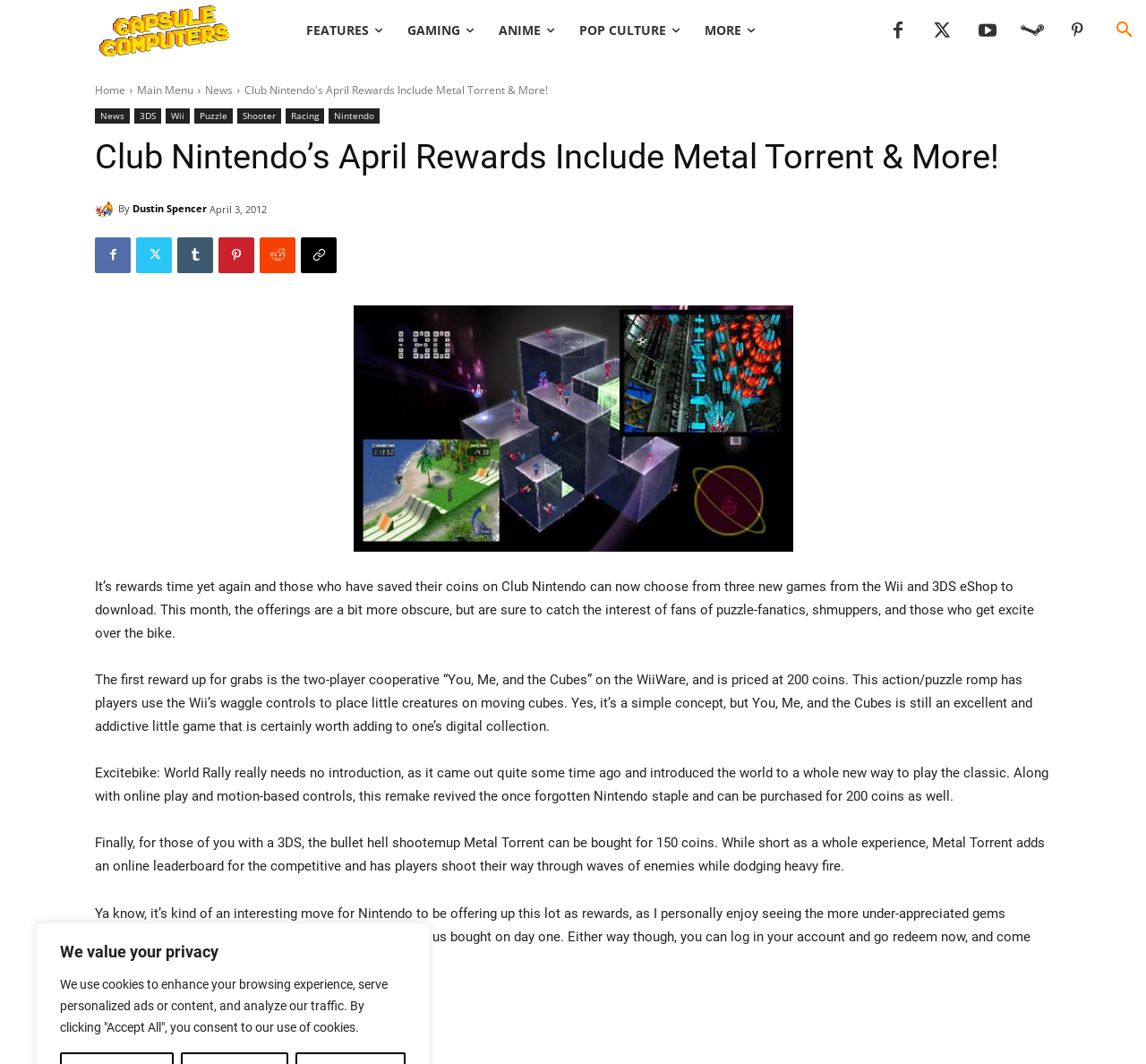Could you locate the bounding box coordinates for the section that should be clicked to accomplish this task: "View the '3DS' news".

[0.117, 0.102, 0.141, 0.116]